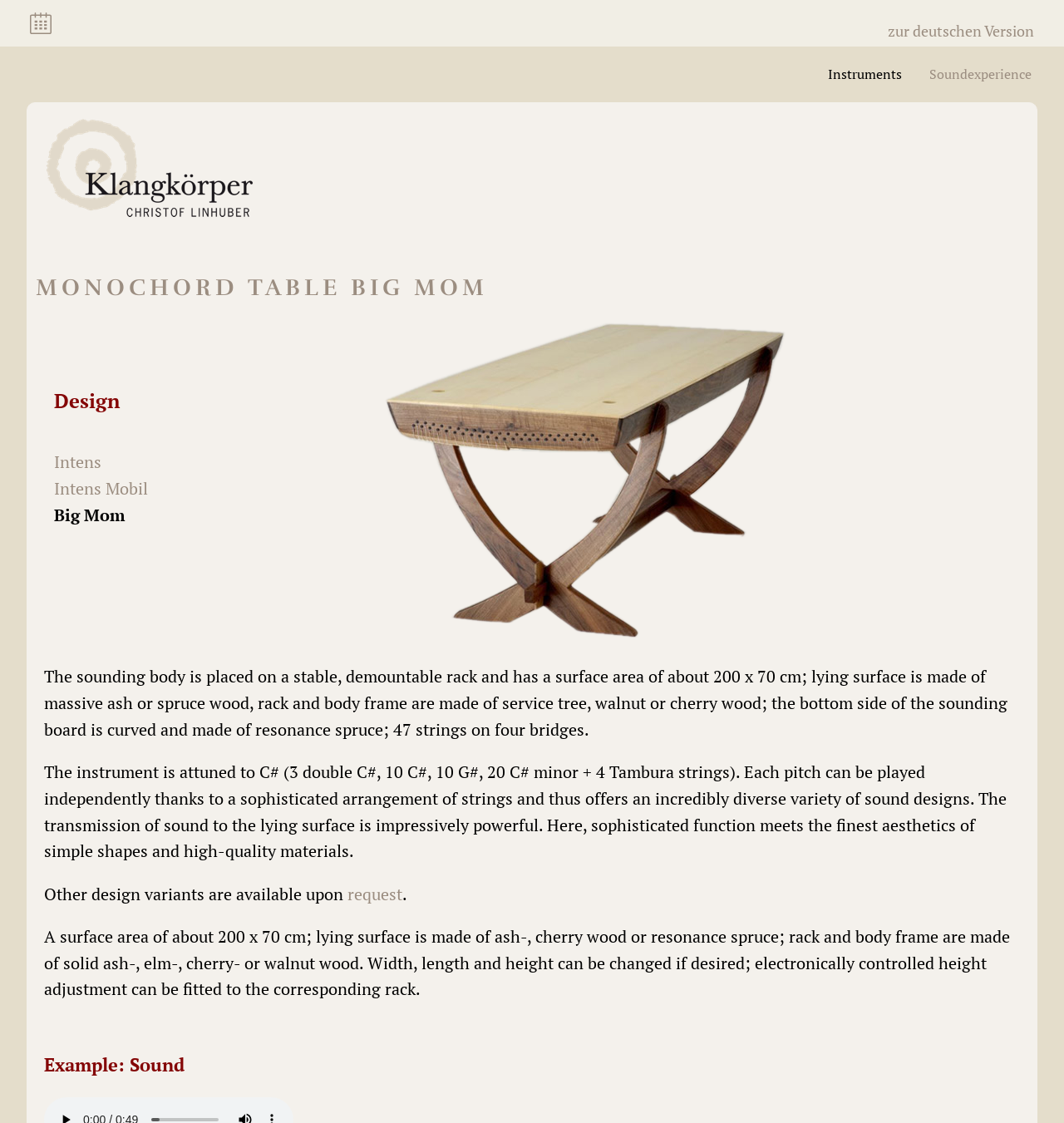Refer to the element description parent_node: zur deutschen Version title="Dates" and identify the corresponding bounding box in the screenshot. Format the coordinates as (top-left x, top-left y, bottom-right x, bottom-right y) with values in the range of 0 to 1.

[0.028, 0.011, 0.048, 0.03]